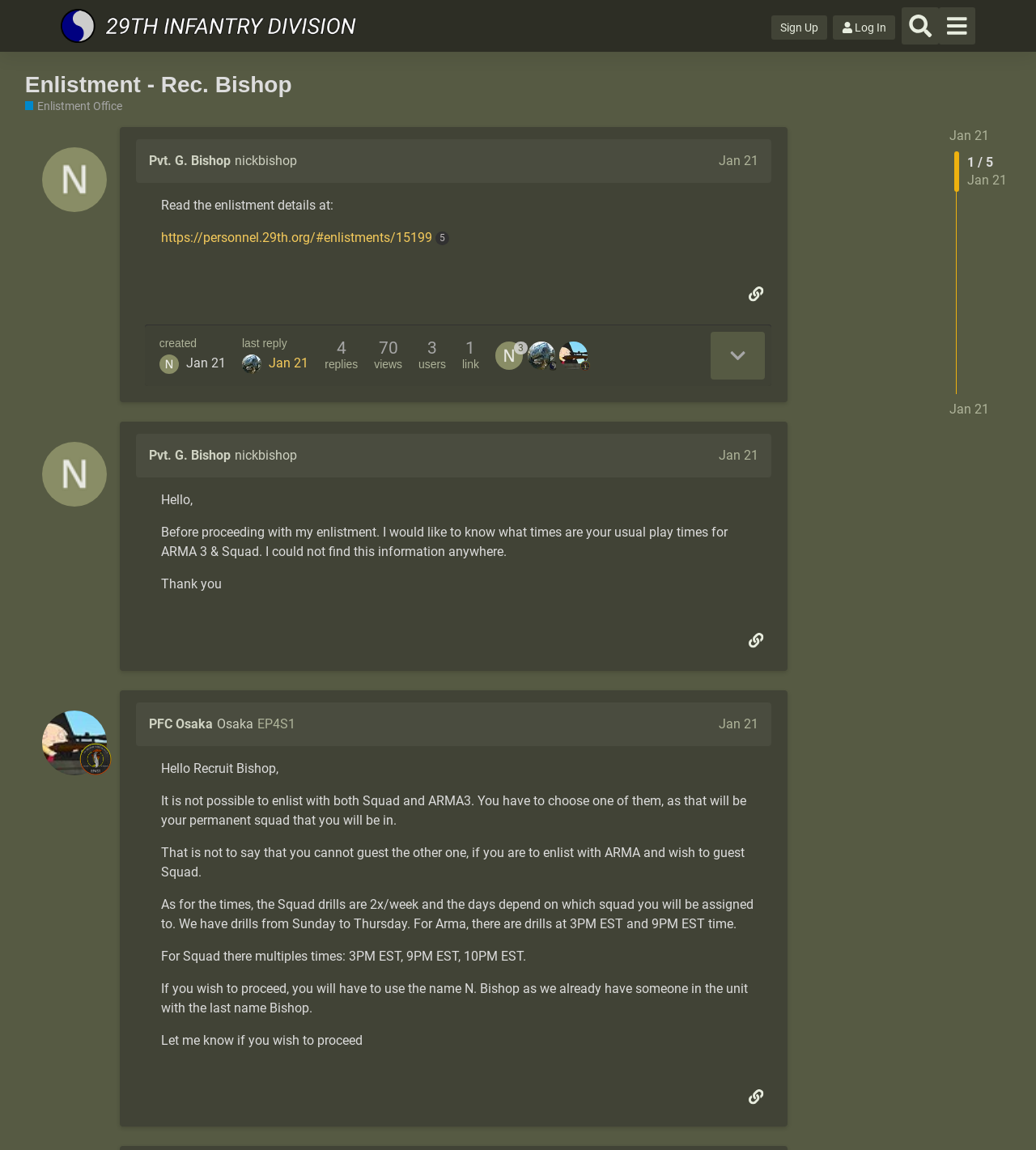Locate the bounding box of the UI element defined by this description: "Jan 21". The coordinates should be given as four float numbers between 0 and 1, formatted as [left, top, right, bottom].

[0.694, 0.133, 0.732, 0.146]